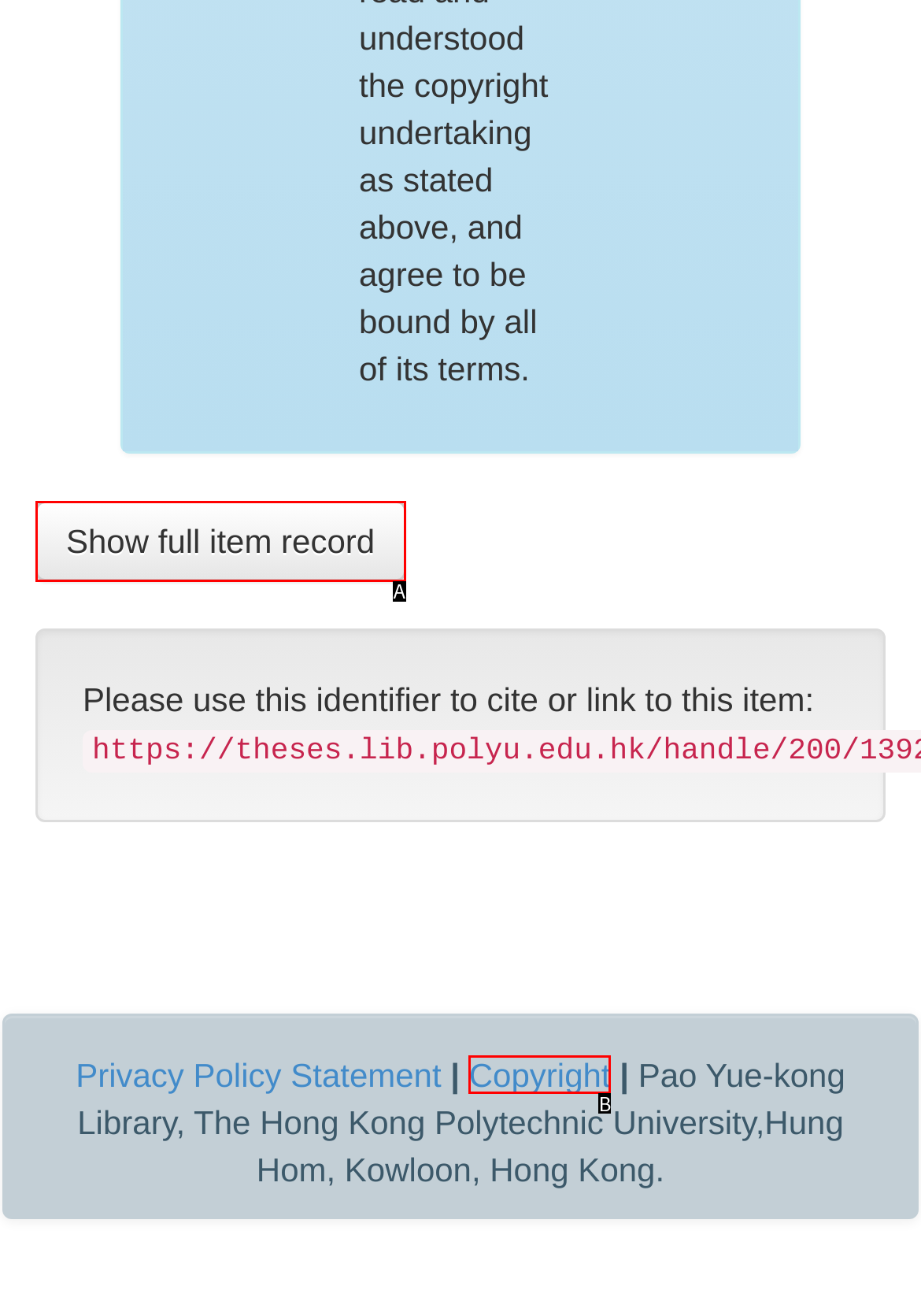Which UI element matches this description: Show full item record?
Reply with the letter of the correct option directly.

A